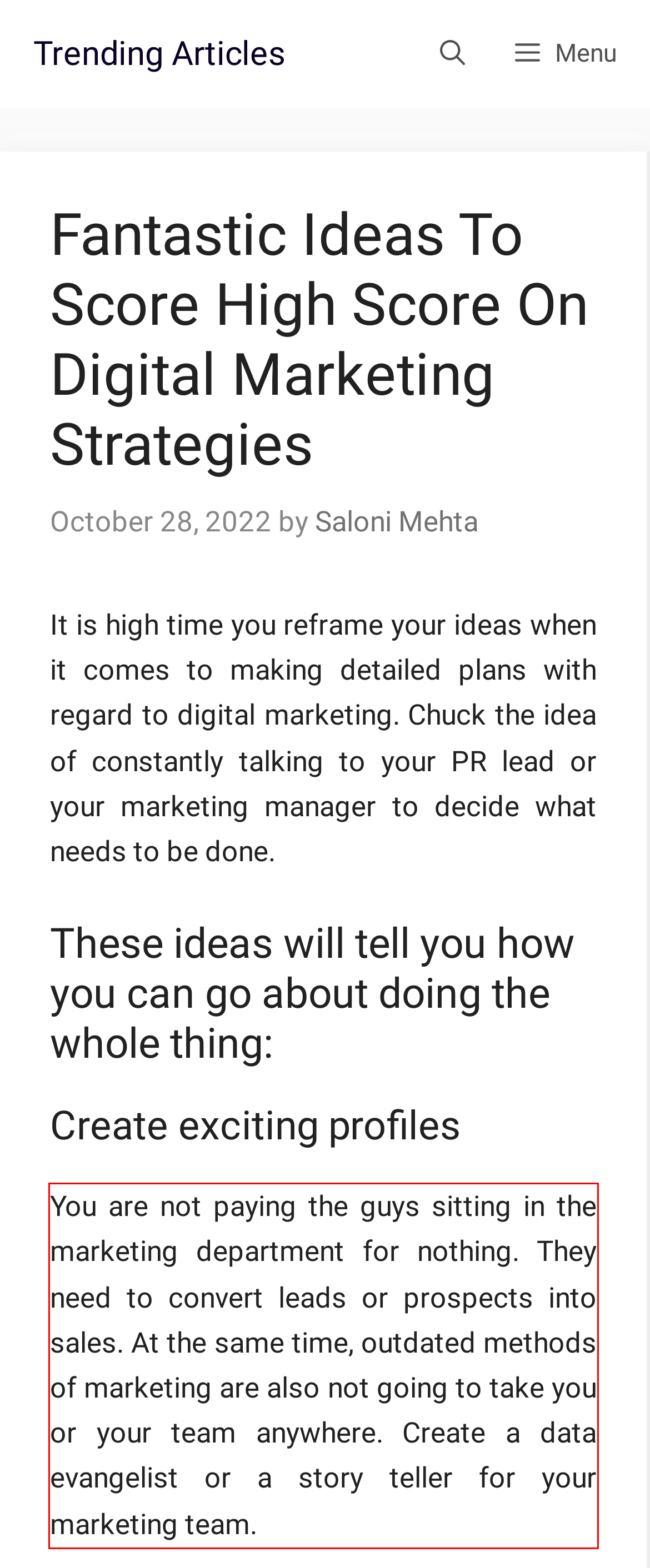In the given screenshot, locate the red bounding box and extract the text content from within it.

You are not paying the guys sitting in the marketing department for nothing. They need to convert leads or prospects into sales. At the same time, outdated methods of marketing are also not going to take you or your team anywhere. Create a data evangelist or a story teller for your marketing team.